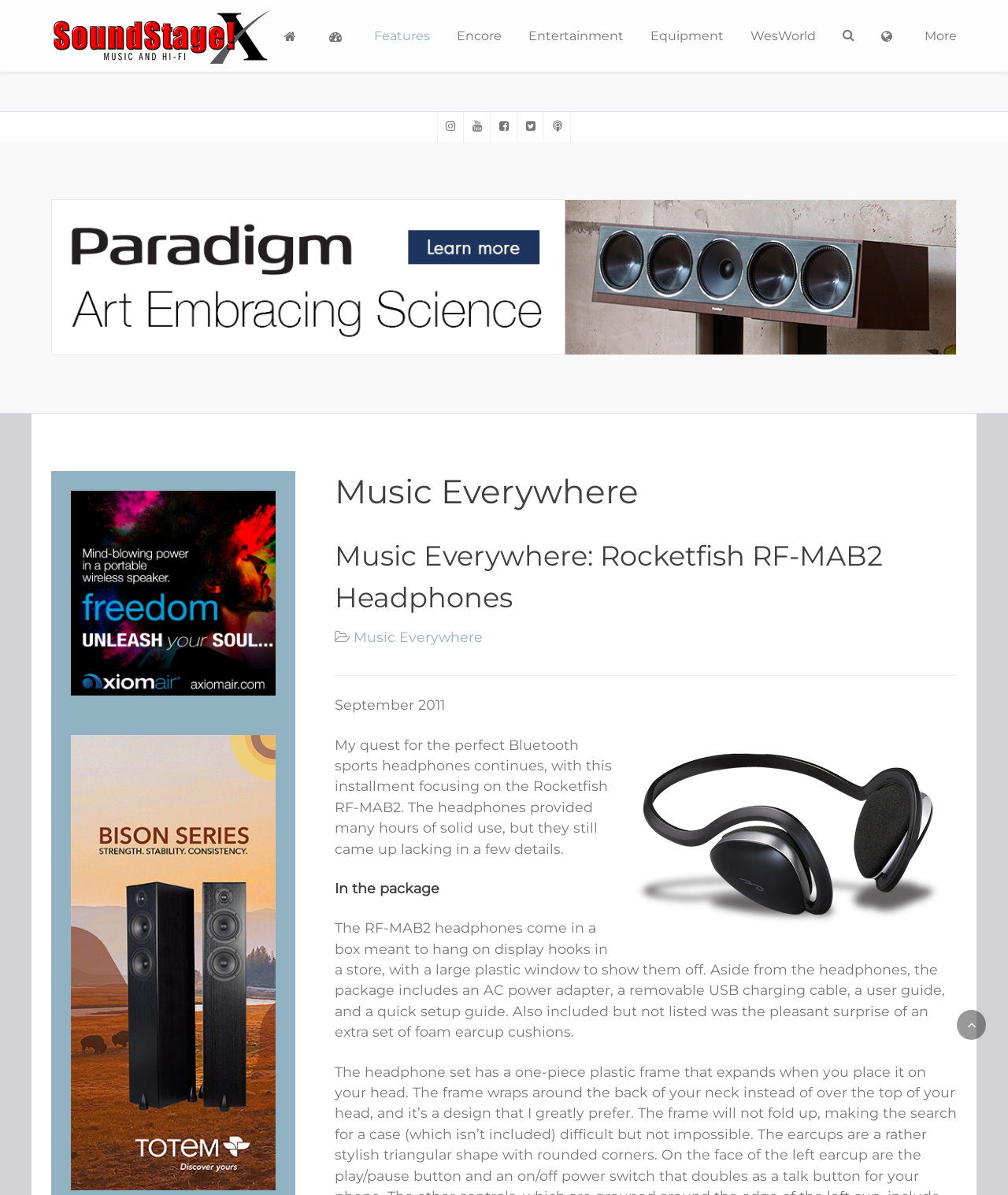Using the given description, provide the bounding box coordinates formatted as (top-left x, top-left y, bottom-right x, bottom-right y), with all values being floating point numbers between 0 and 1. Description: Terms and Conditions

None